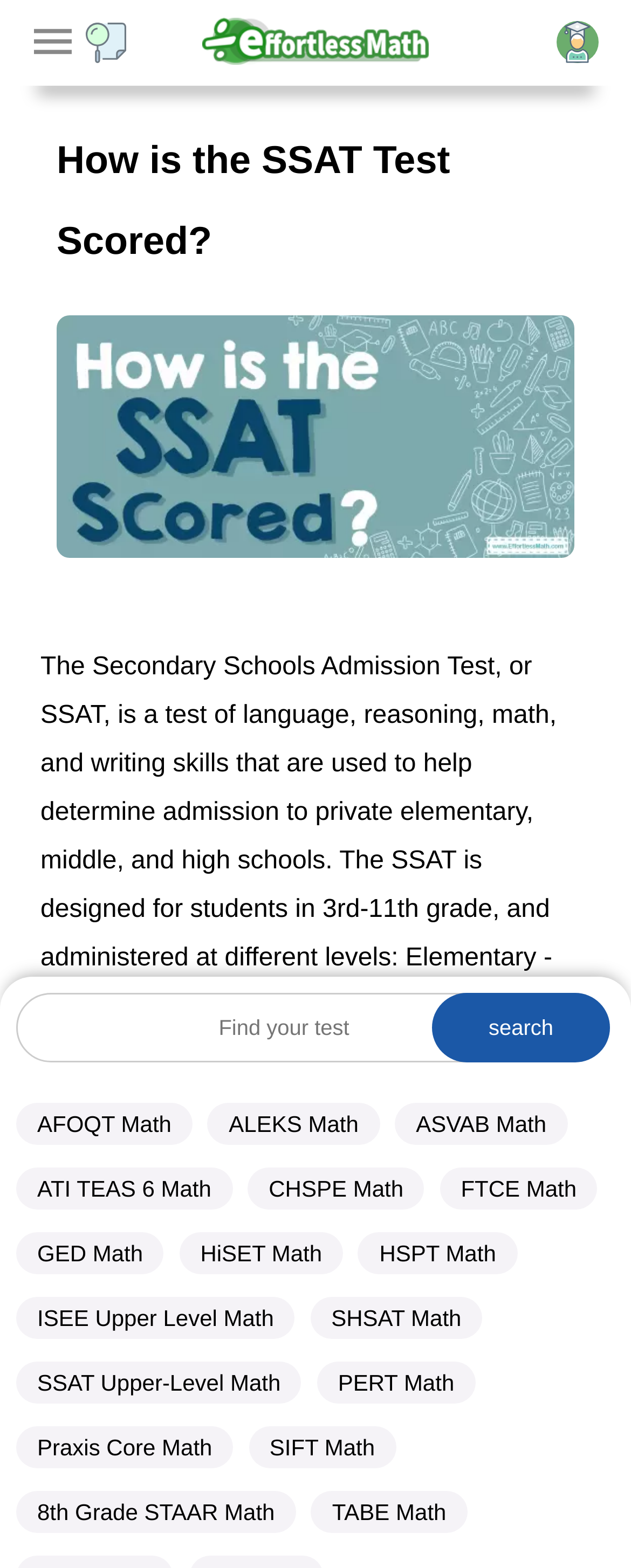Provide a one-word or short-phrase response to the question:
What is the name of the course mentioned on the webpage?

The Ultimate SSAT Upper Level Math Course